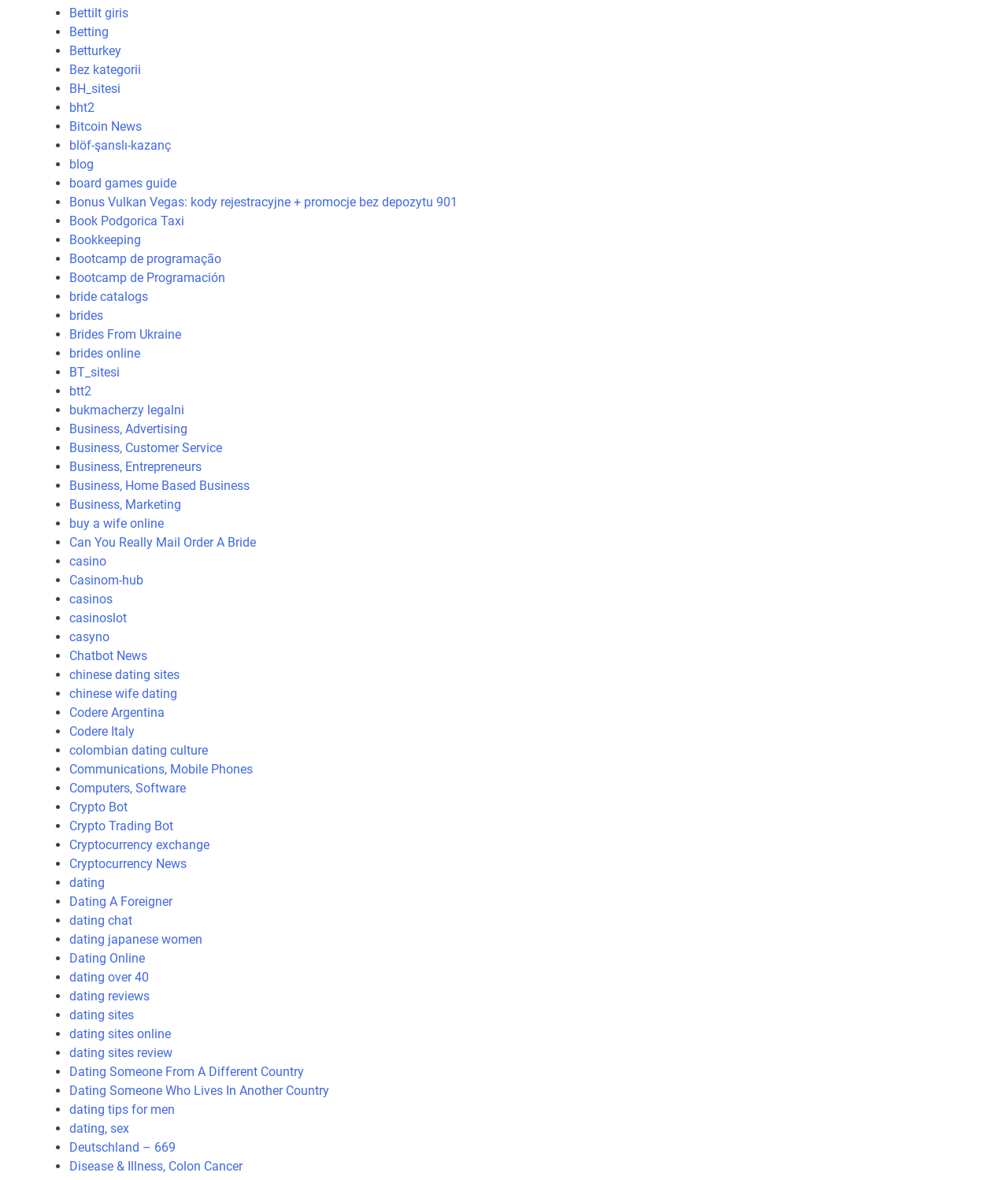Determine the bounding box coordinates for the HTML element mentioned in the following description: "bride catalogs". The coordinates should be a list of four floats ranging from 0 to 1, represented as [left, top, right, bottom].

[0.069, 0.245, 0.147, 0.258]